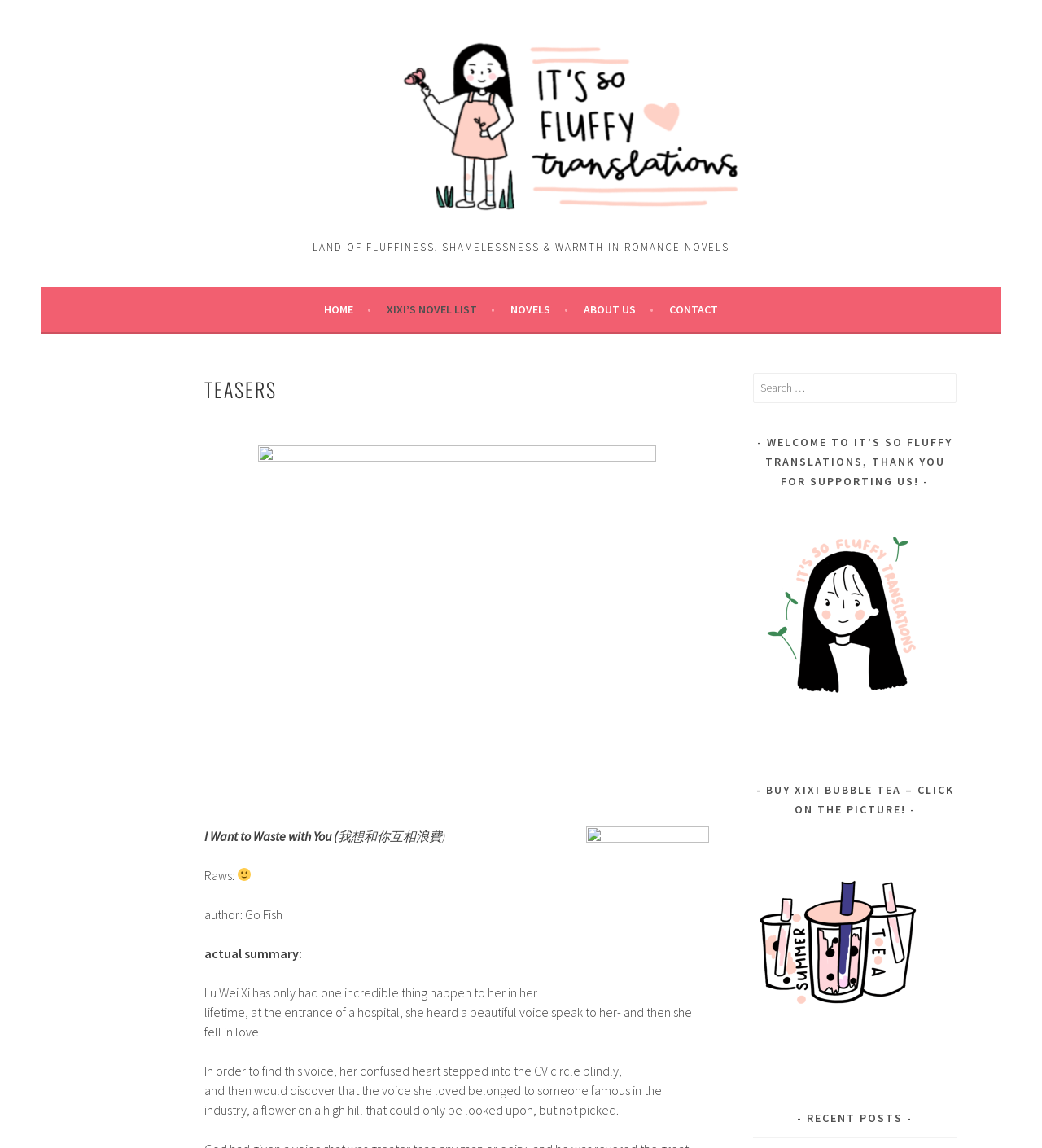Find the bounding box coordinates for the element that must be clicked to complete the instruction: "Read the 'I Want to Waste with You' novel summary". The coordinates should be four float numbers between 0 and 1, indicated as [left, top, right, bottom].

[0.196, 0.721, 0.427, 0.735]